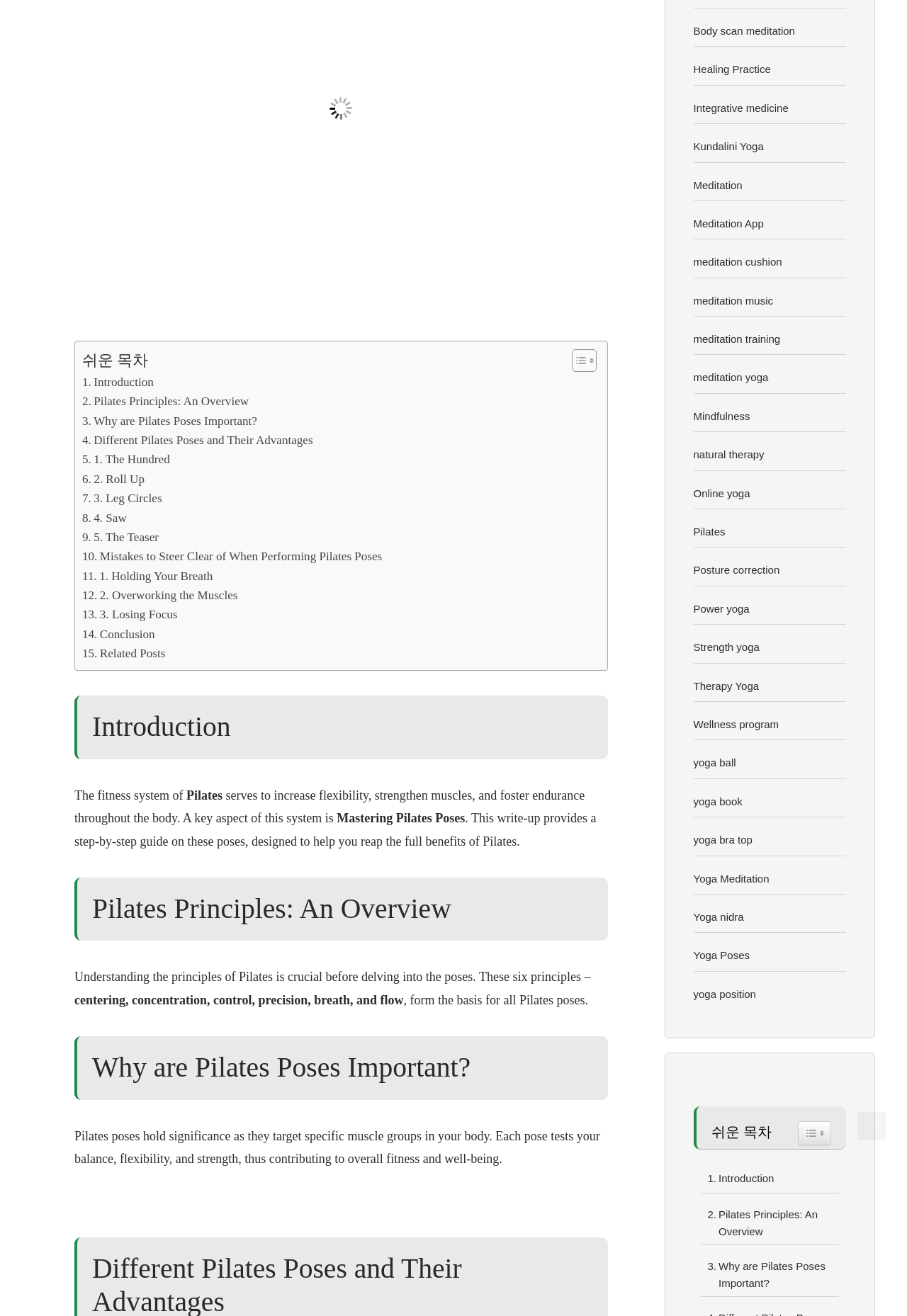Calculate the bounding box coordinates of the UI element given the description: "Contact Us".

None